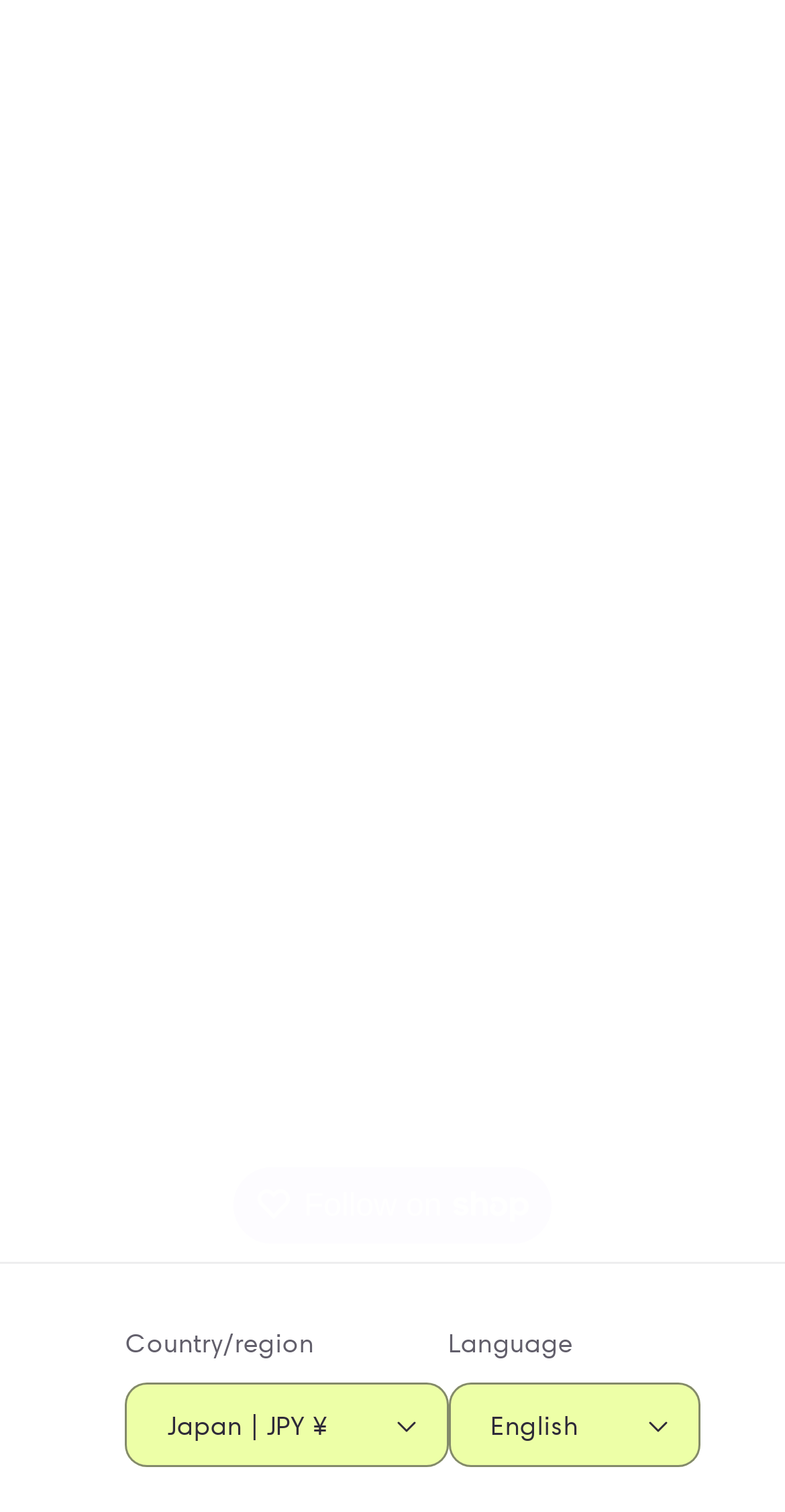Please give the bounding box coordinates of the area that should be clicked to fulfill the following instruction: "Follow on Shop". The coordinates should be in the format of four float numbers from 0 to 1, i.e., [left, top, right, bottom].

[0.297, 0.772, 0.703, 0.821]